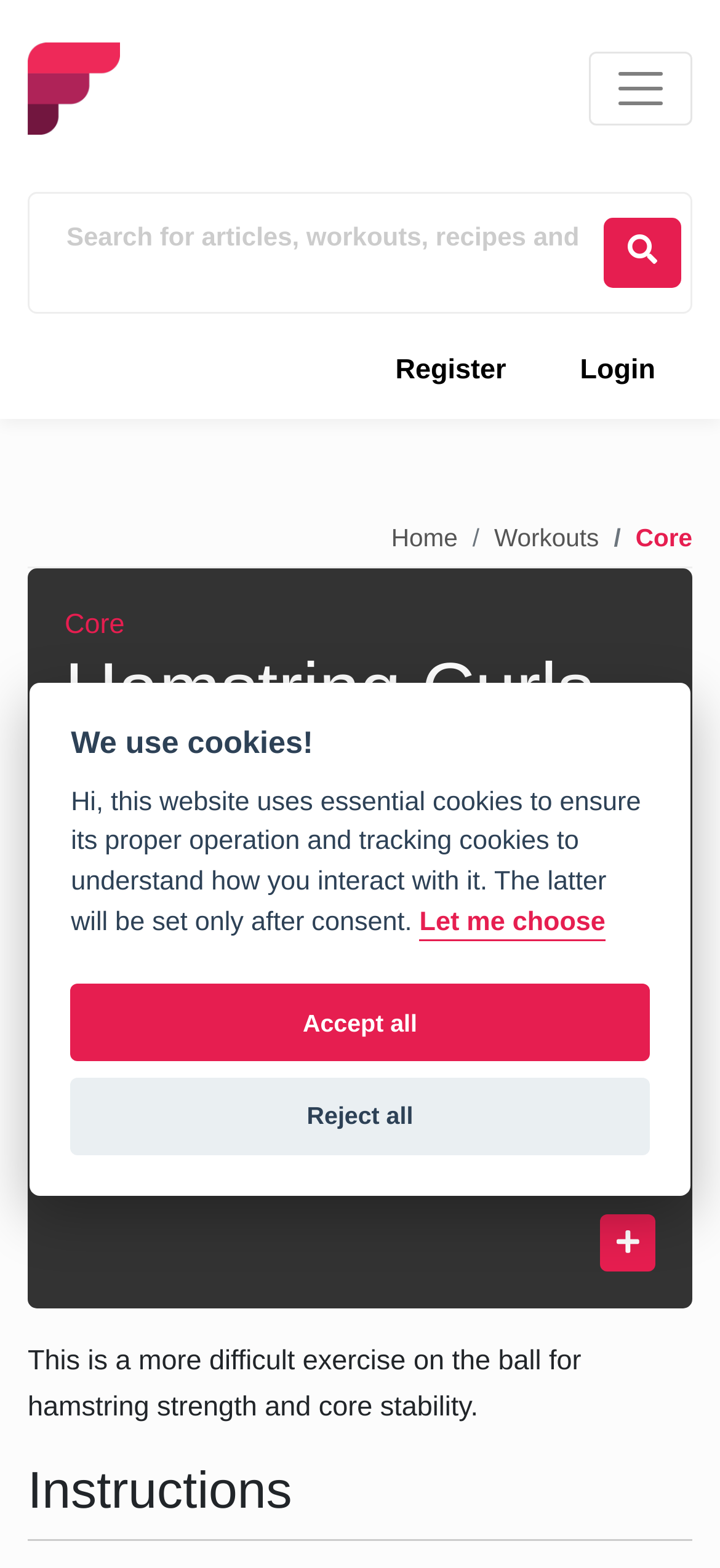Identify the bounding box coordinates necessary to click and complete the given instruction: "Click the Fitness.com Logo".

[0.038, 0.021, 0.167, 0.092]